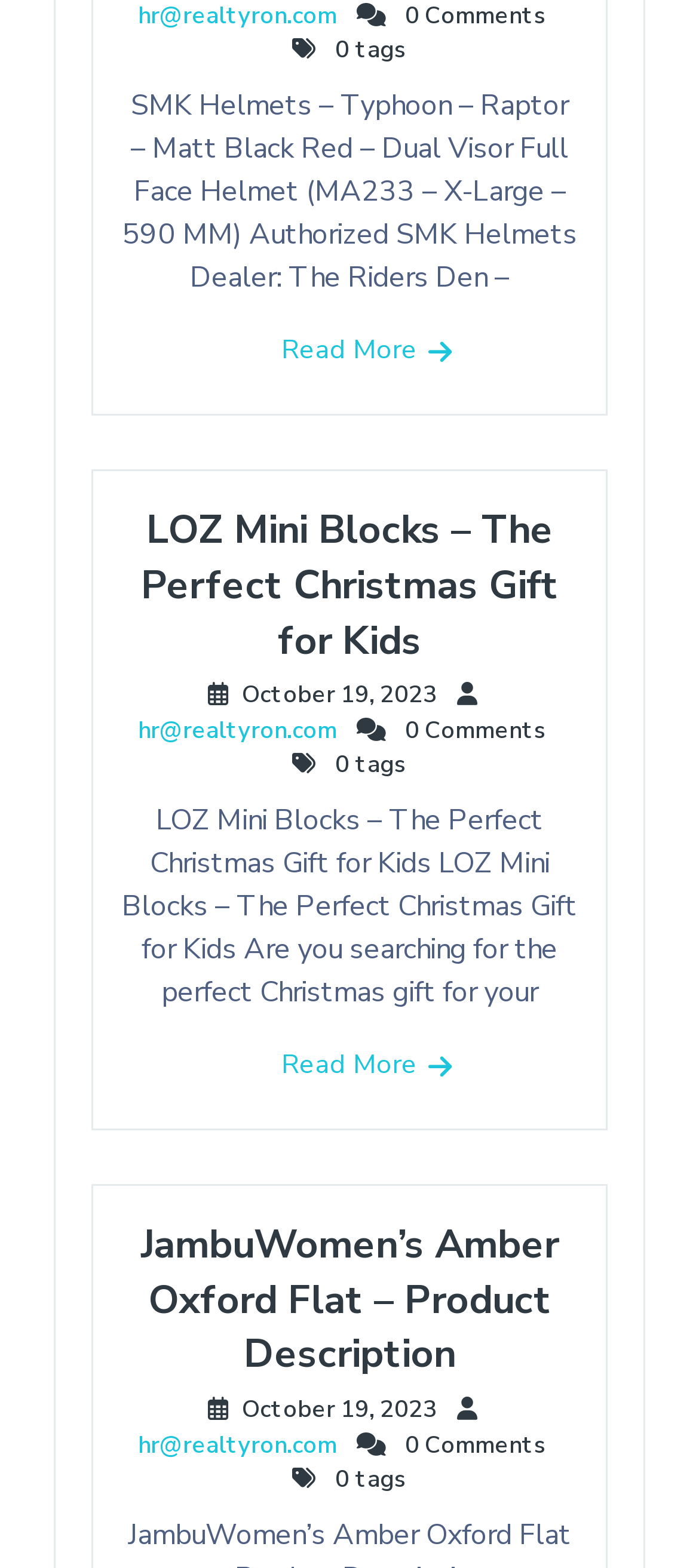Given the webpage screenshot, identify the bounding box of the UI element that matches this description: "Read More".

[0.403, 0.21, 0.597, 0.236]